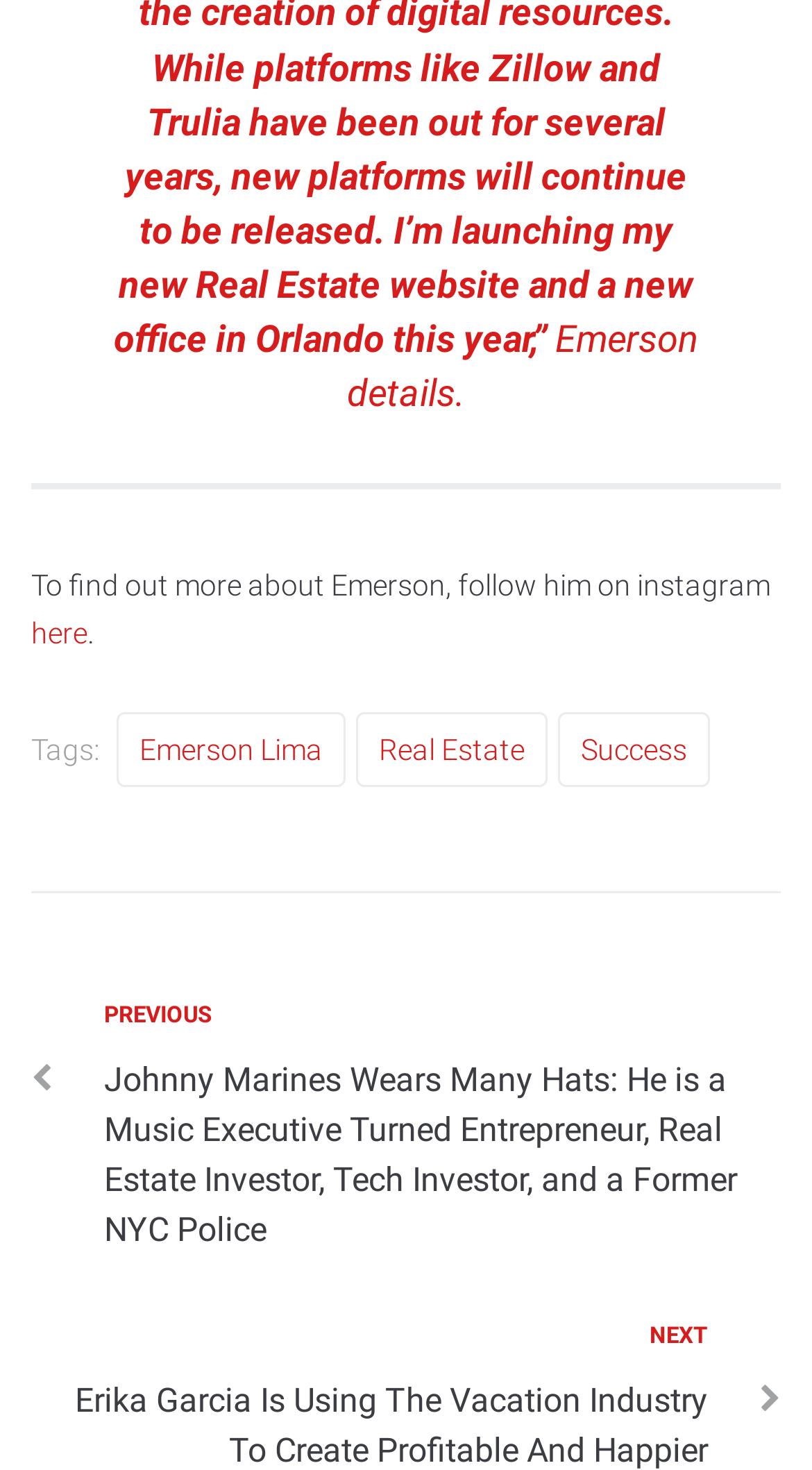Extract the bounding box coordinates for the HTML element that matches this description: "Fibre to the Building". The coordinates should be four float numbers between 0 and 1, i.e., [left, top, right, bottom].

None